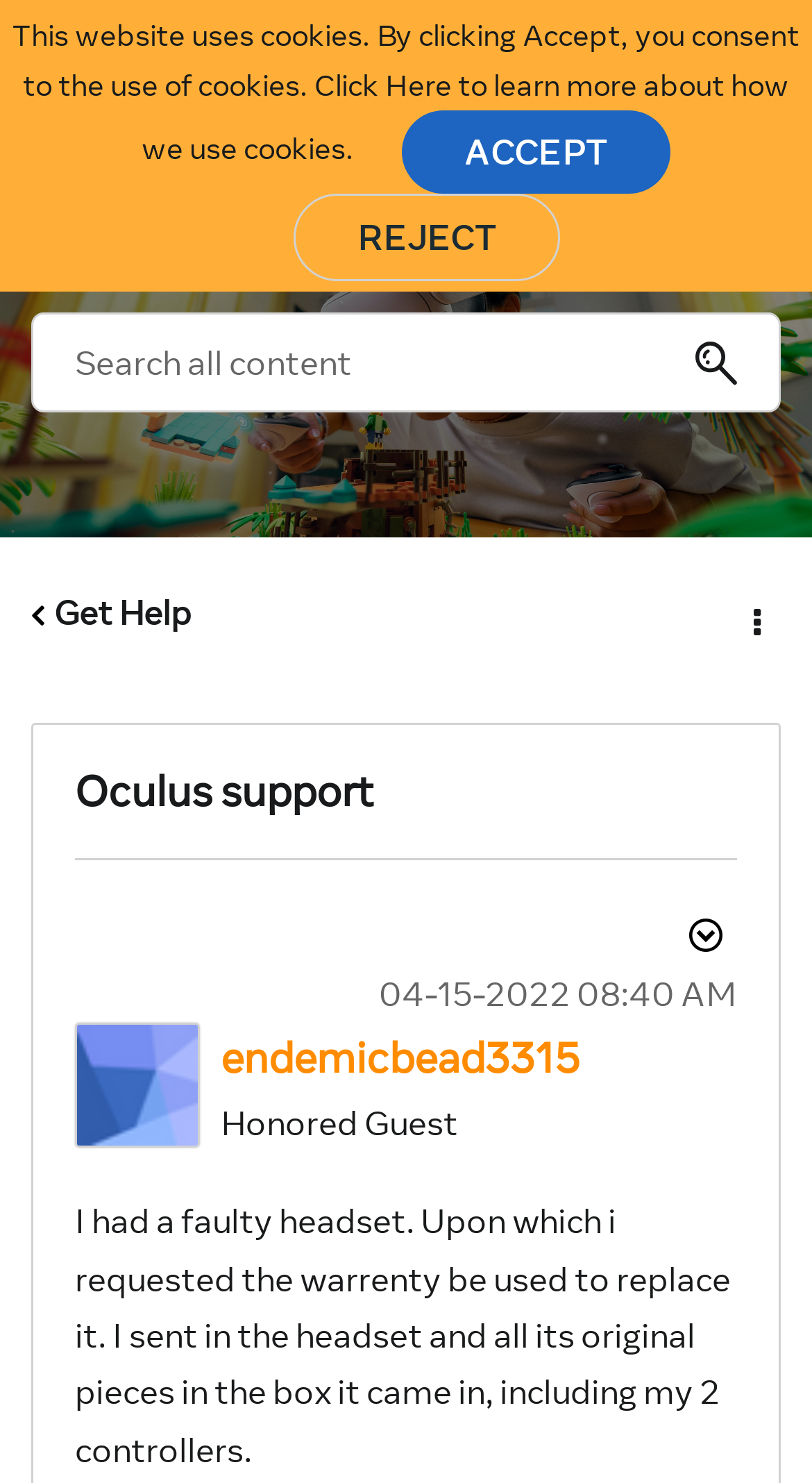Please identify the bounding box coordinates for the region that you need to click to follow this instruction: "Search".

[0.805, 0.212, 0.959, 0.277]